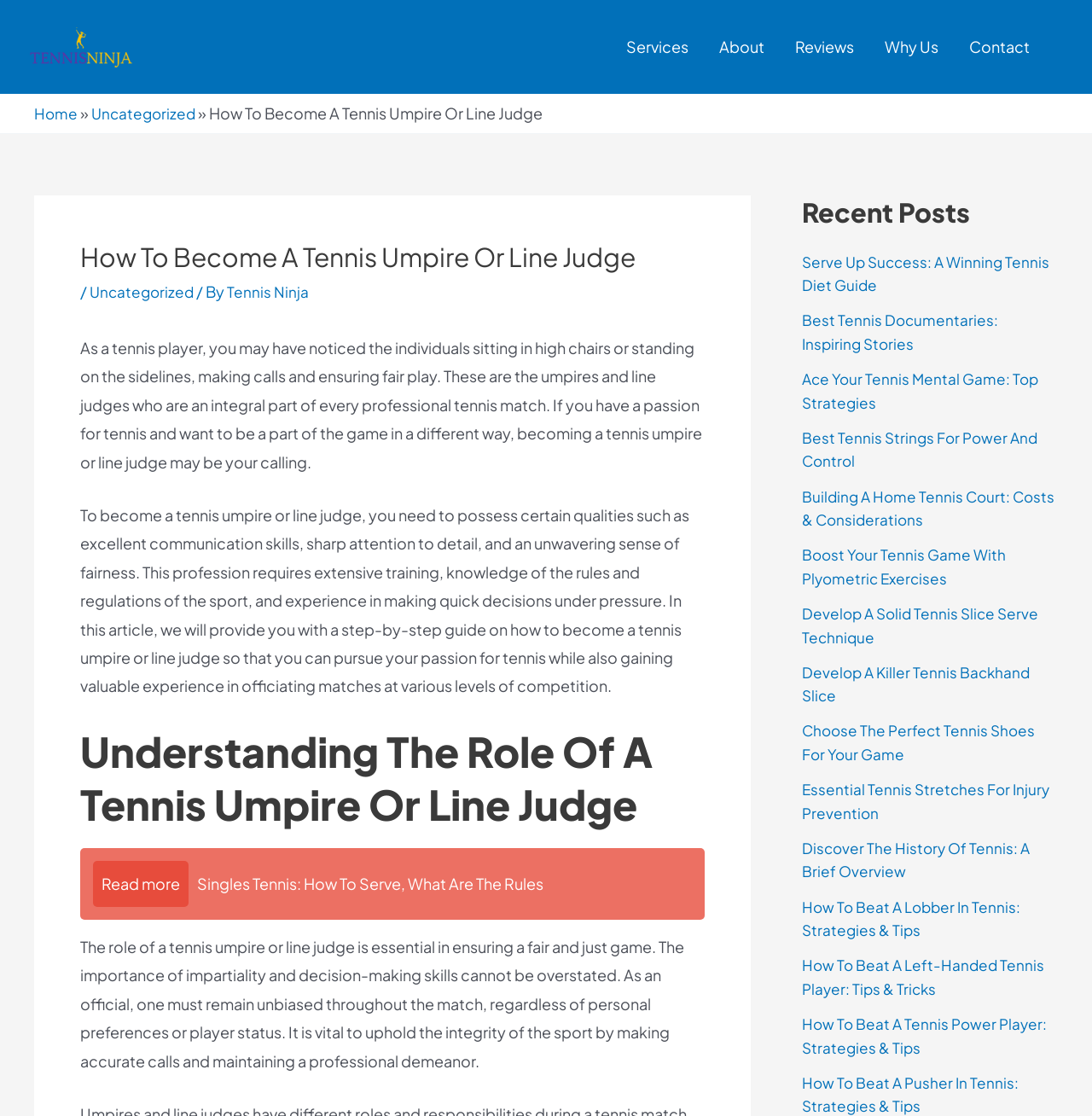Could you provide the bounding box coordinates for the portion of the screen to click to complete this instruction: "Click on the 'Services' link"?

[0.559, 0.0, 0.645, 0.084]